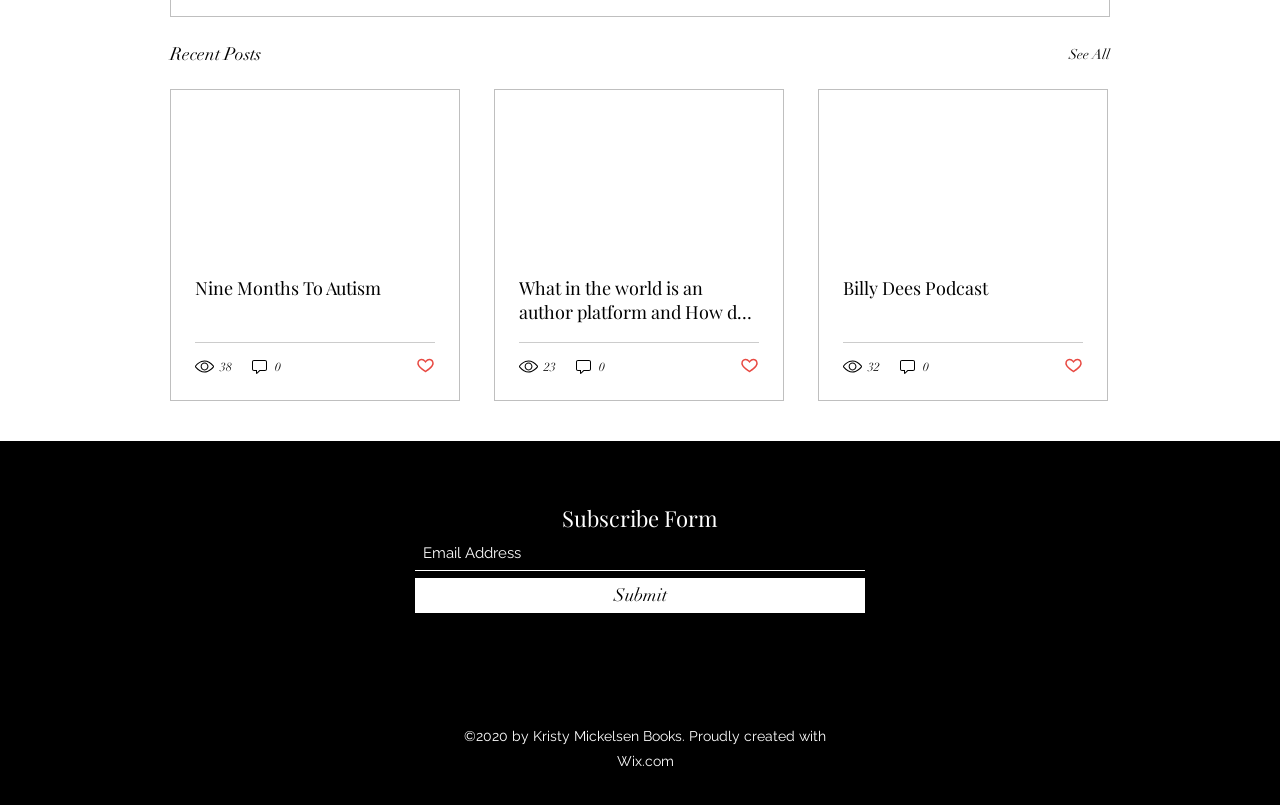What is the purpose of the form at the bottom?
Please give a detailed and elaborate answer to the question based on the image.

The form at the bottom has a heading 'Subscribe Form' and a textbox for 'Email Address', which suggests that the purpose of the form is to allow users to subscribe to something, likely a newsletter or updates.